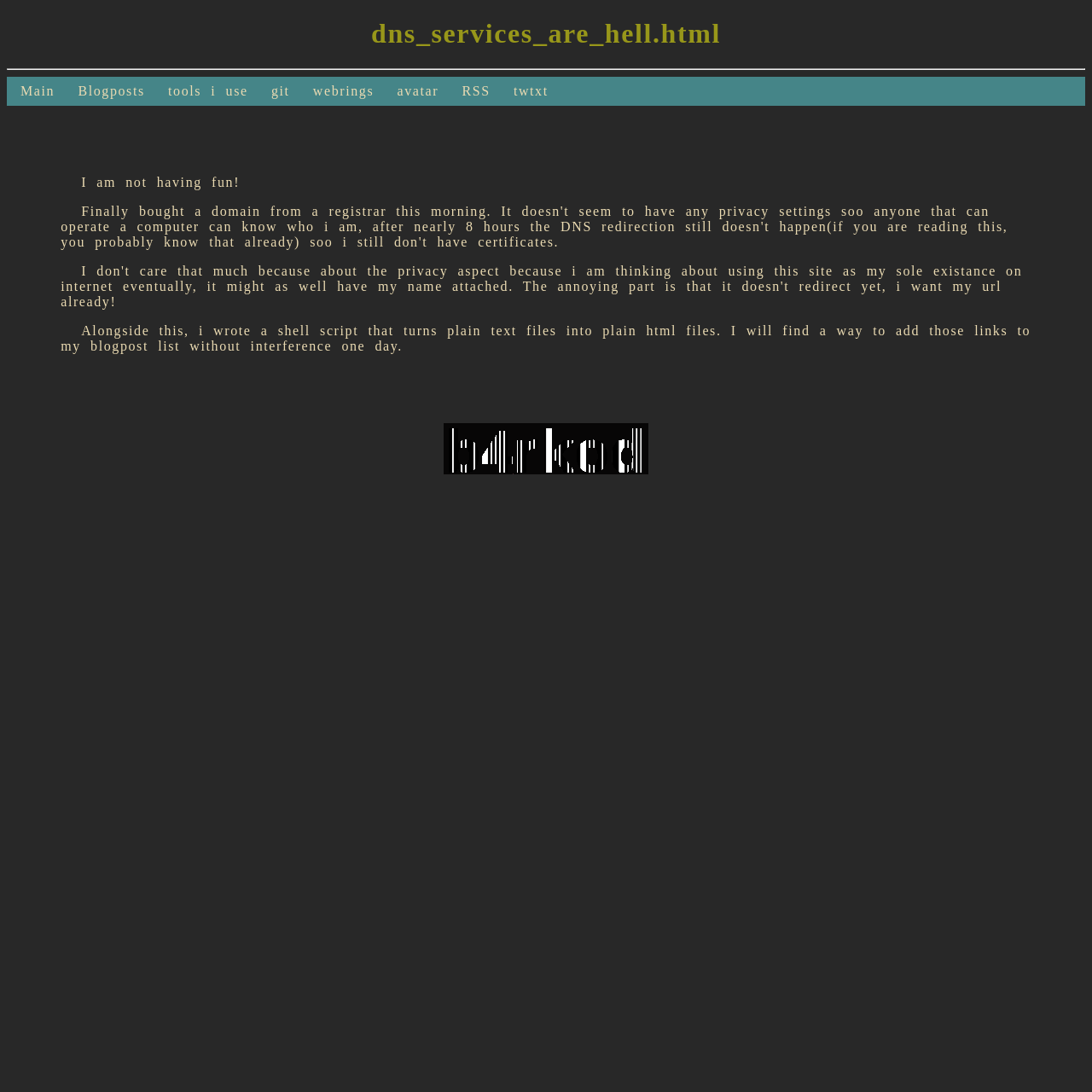Return the bounding box coordinates of the UI element that corresponds to this description: "Main". The coordinates must be given as four float numbers in the range of 0 and 1, [left, top, right, bottom].

[0.012, 0.07, 0.056, 0.096]